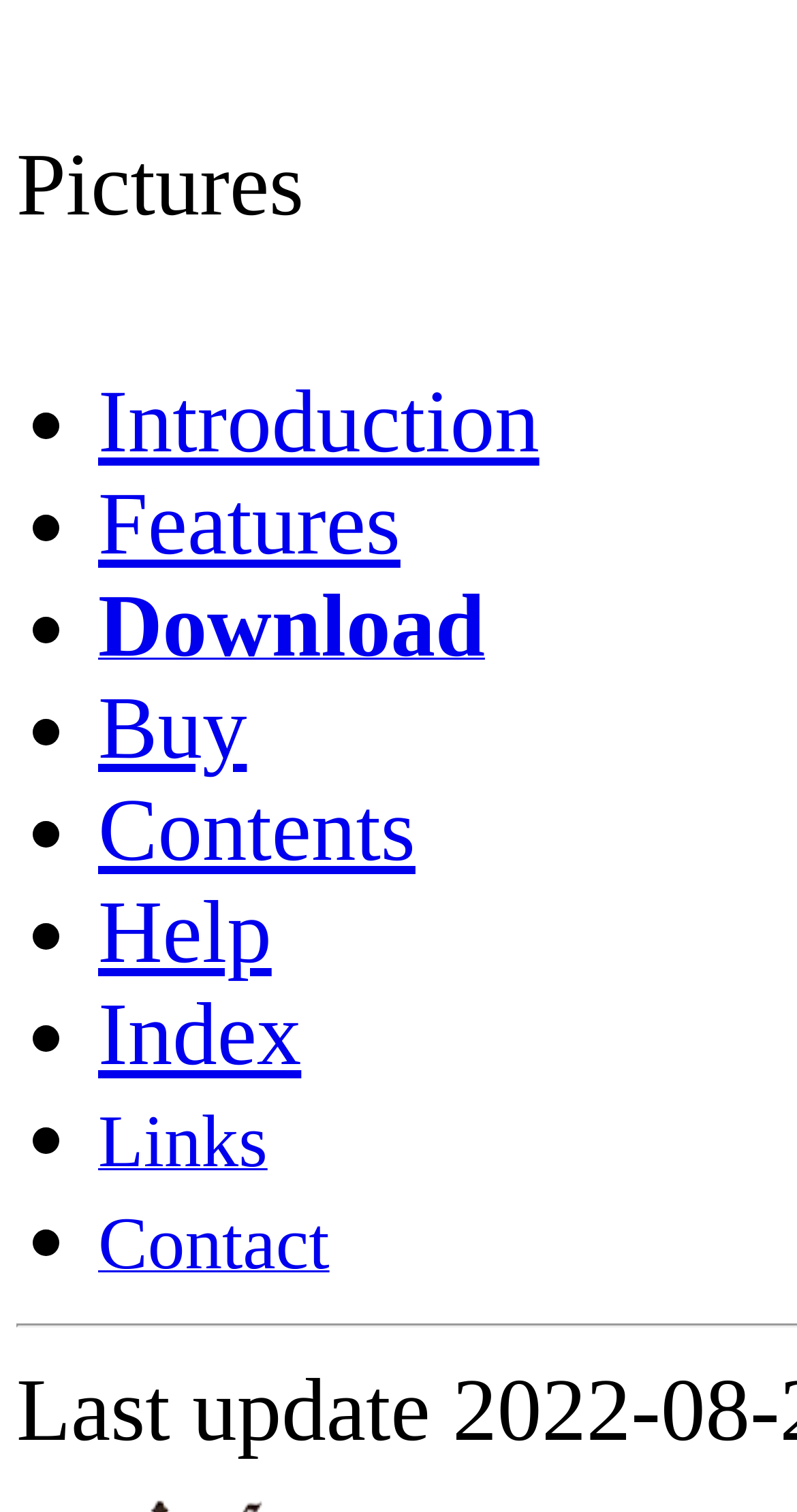Please identify the coordinates of the bounding box for the clickable region that will accomplish this instruction: "view introduction".

[0.123, 0.247, 0.677, 0.312]